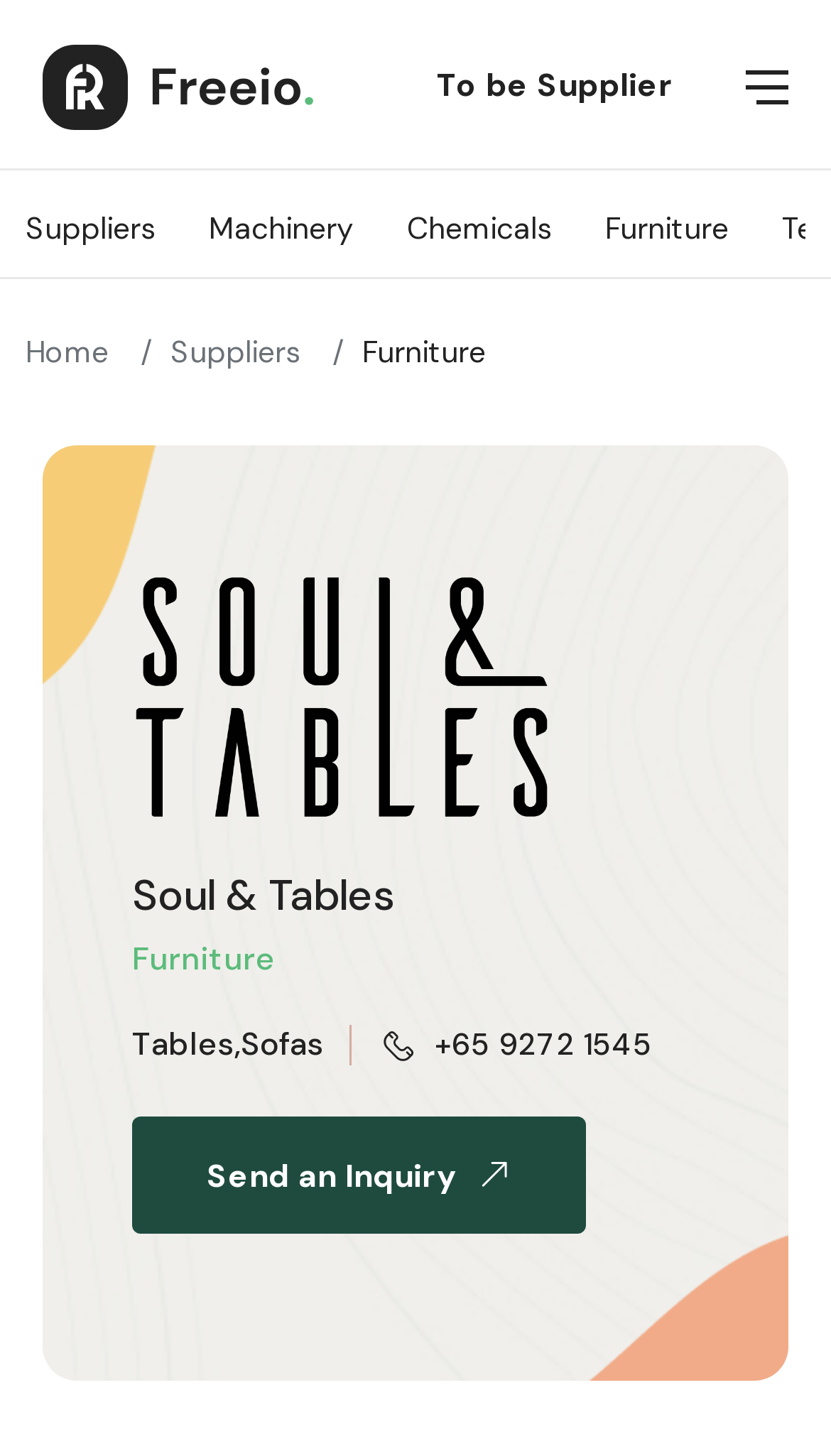Bounding box coordinates are given in the format (top-left x, top-left y, bottom-right x, bottom-right y). All values should be floating point numbers between 0 and 1. Provide the bounding box coordinate for the UI element described as: parent_node: Soul & Tables

[0.159, 0.467, 0.672, 0.496]